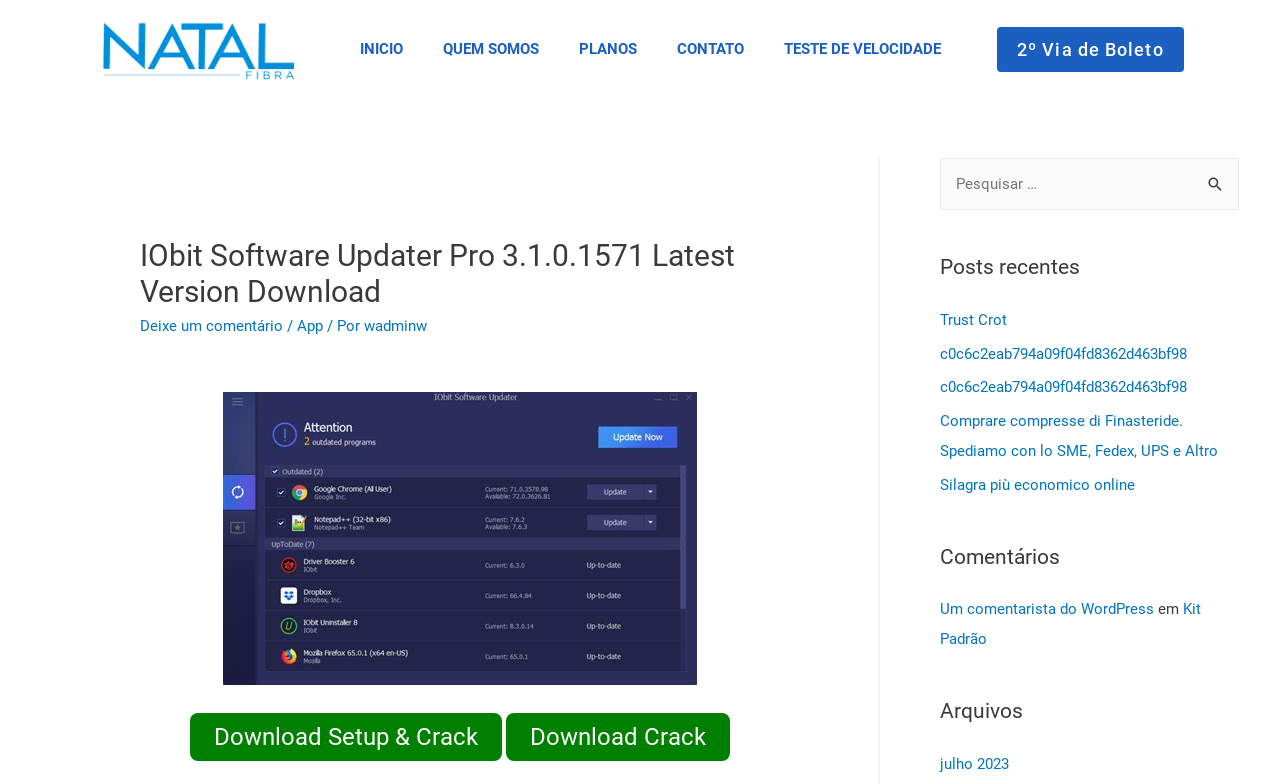Highlight the bounding box coordinates of the element that should be clicked to carry out the following instruction: "View recent posts". The coordinates must be given as four float numbers ranging from 0 to 1, i.e., [left, top, right, bottom].

[0.734, 0.389, 0.968, 0.637]